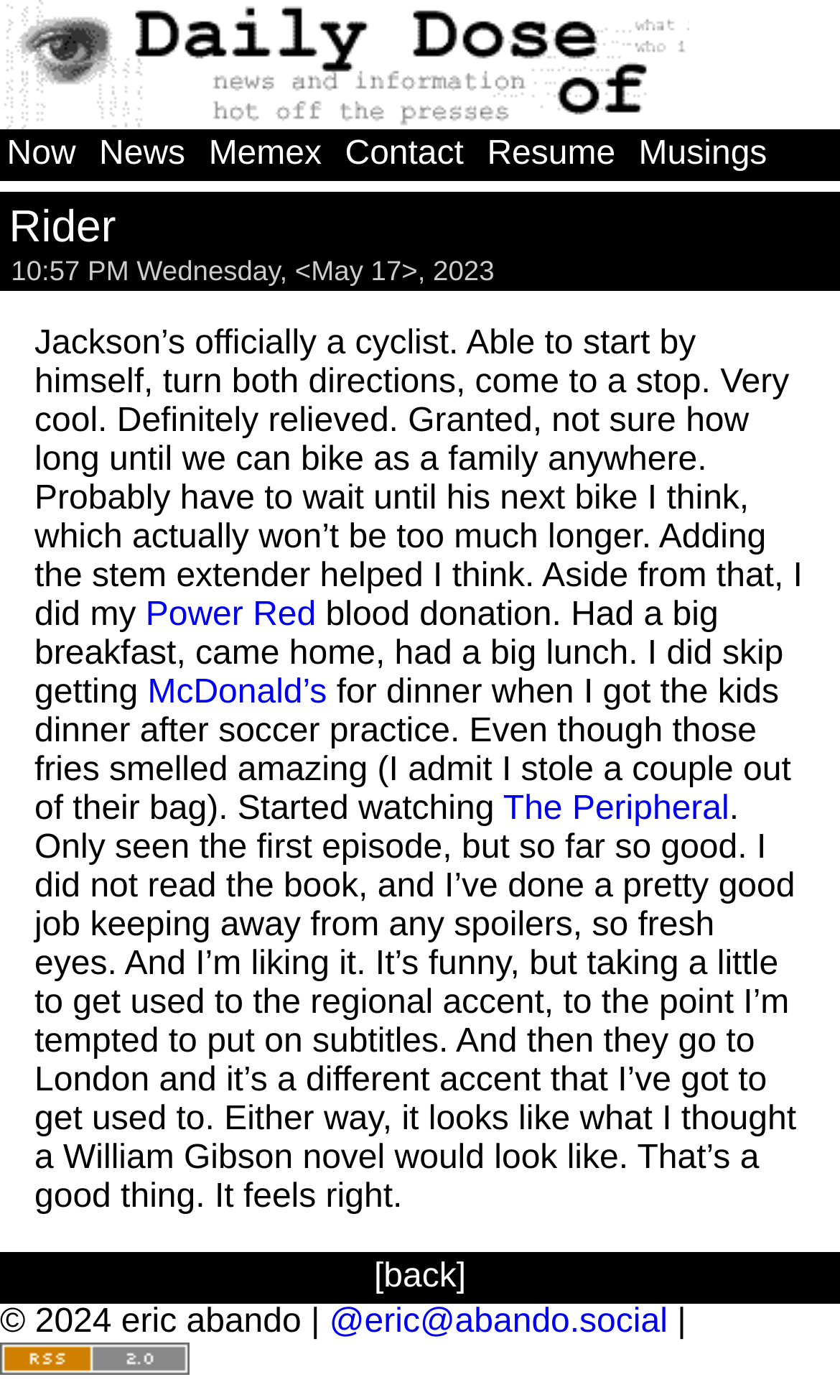What is the name of the TV show mentioned in the webpage?
Using the picture, provide a one-word or short phrase answer.

The Peripheral